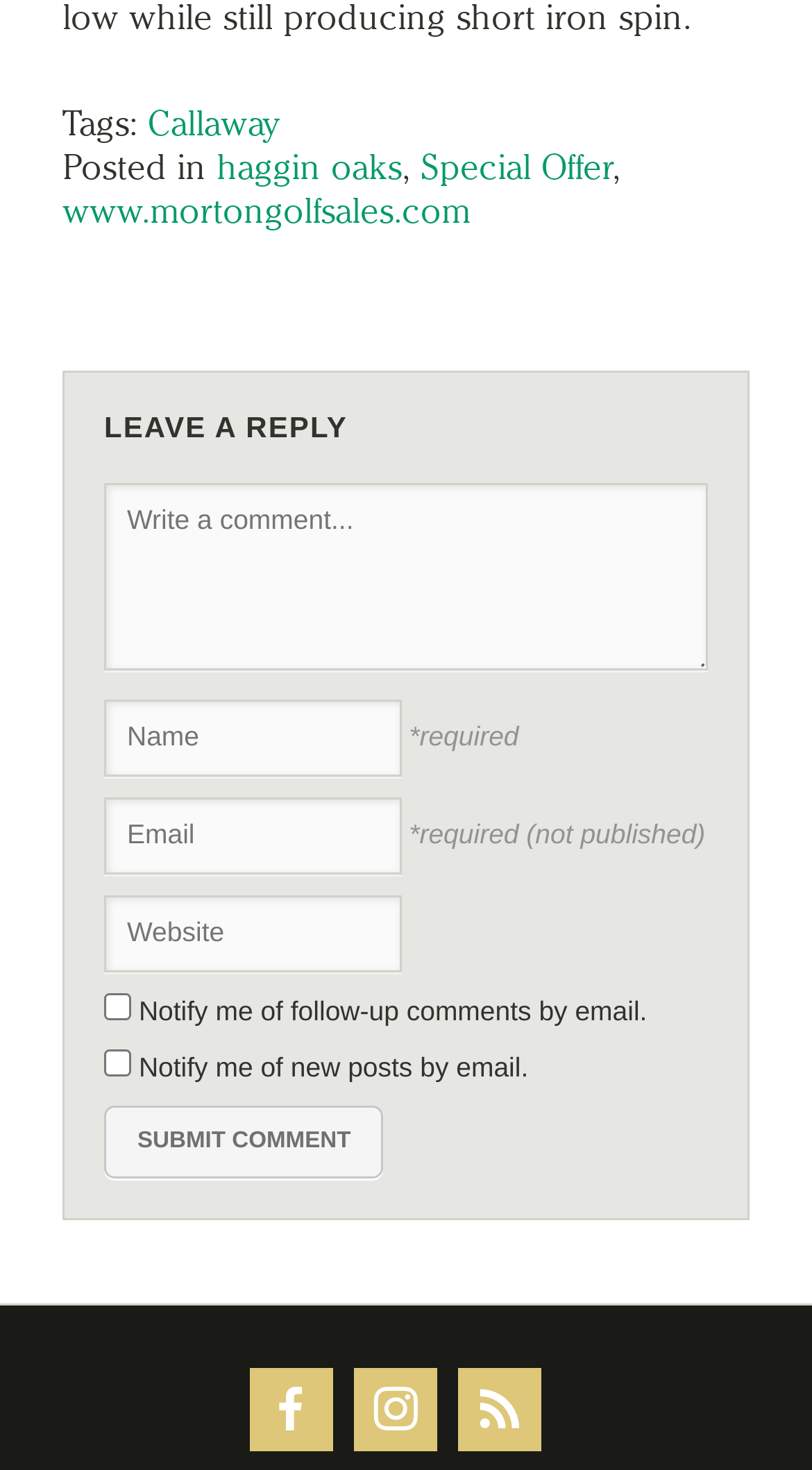Can you find the bounding box coordinates for the element to click on to achieve the instruction: "Click on the 'Callaway' link"?

[0.182, 0.07, 0.346, 0.098]